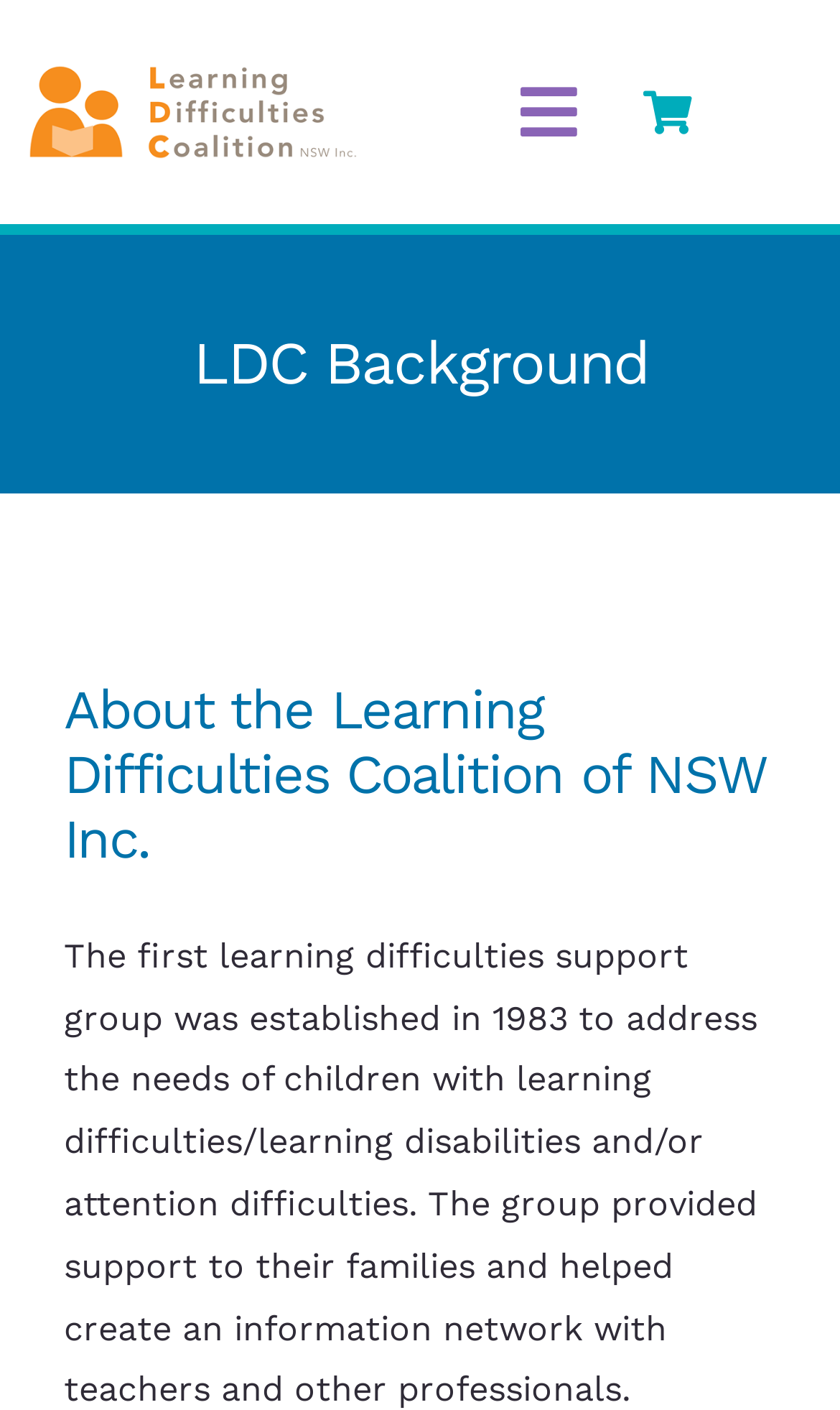Please answer the following question as detailed as possible based on the image: 
What is the last main menu item?

I found the answer by looking at the navigation element with the text 'LDC Main Menu' and counting the link elements from top to bottom. The last link element has the text 'CONTACT'.